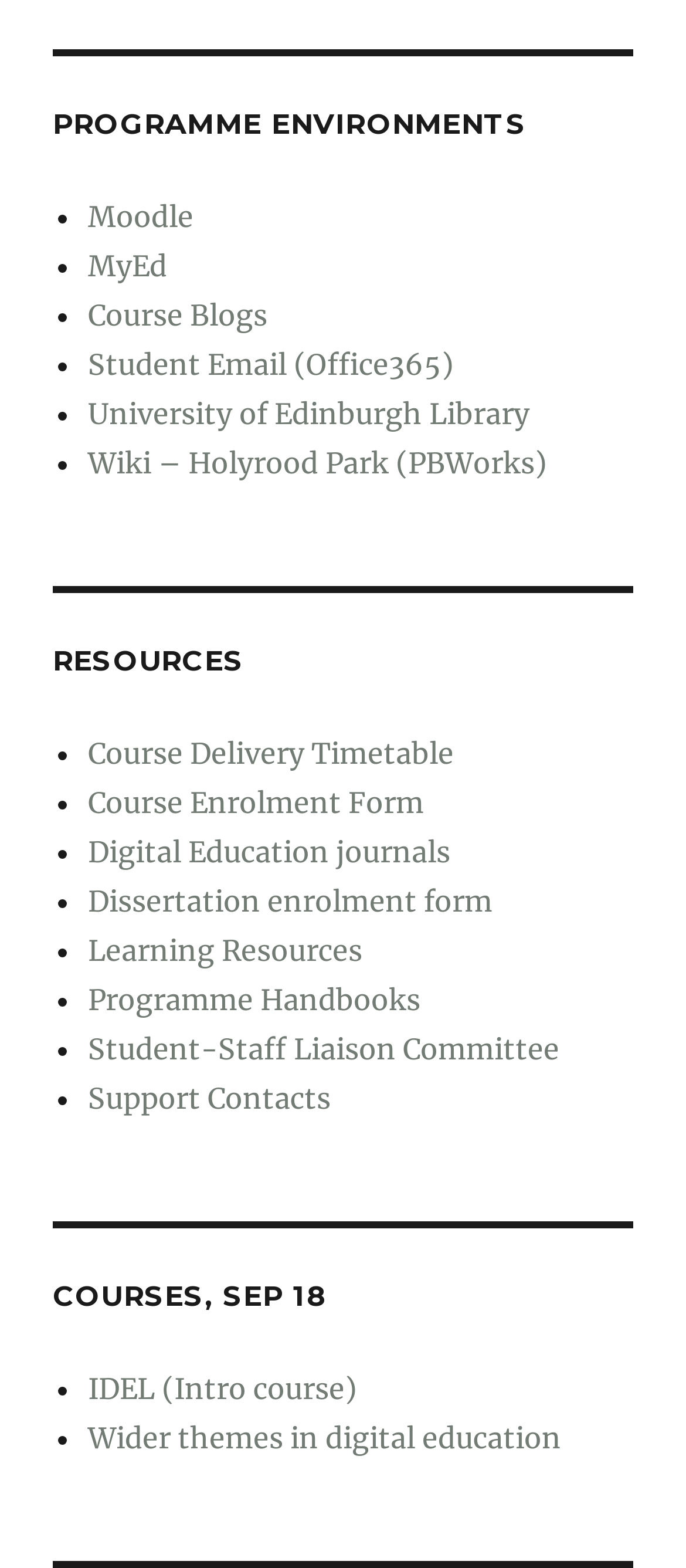Please specify the coordinates of the bounding box for the element that should be clicked to carry out this instruction: "Read about Wider themes in digital education". The coordinates must be four float numbers between 0 and 1, formatted as [left, top, right, bottom].

[0.128, 0.906, 0.818, 0.928]